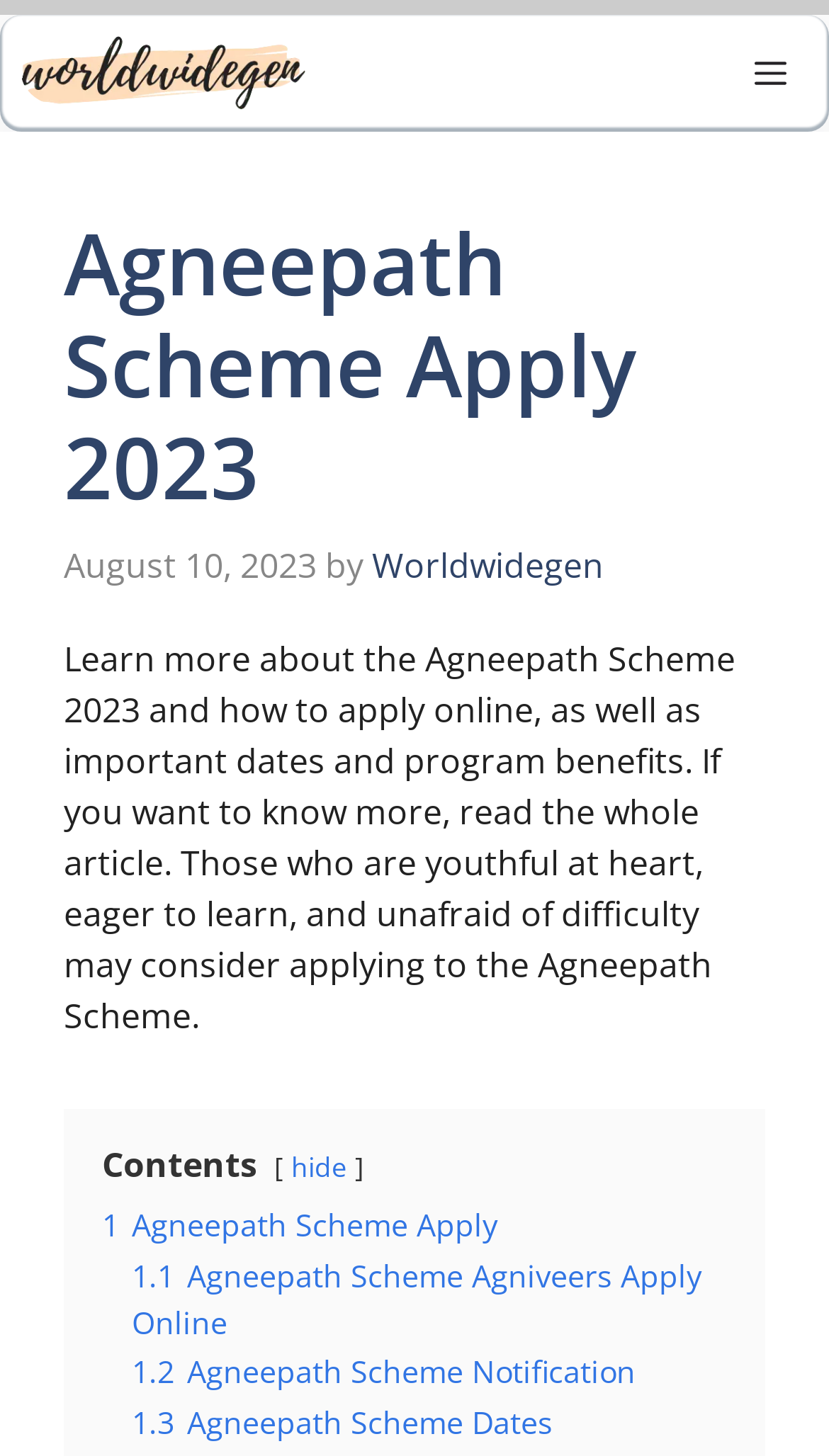Specify the bounding box coordinates of the element's area that should be clicked to execute the given instruction: "Check Agneepath Scheme Notification". The coordinates should be four float numbers between 0 and 1, i.e., [left, top, right, bottom].

[0.159, 0.928, 0.767, 0.956]